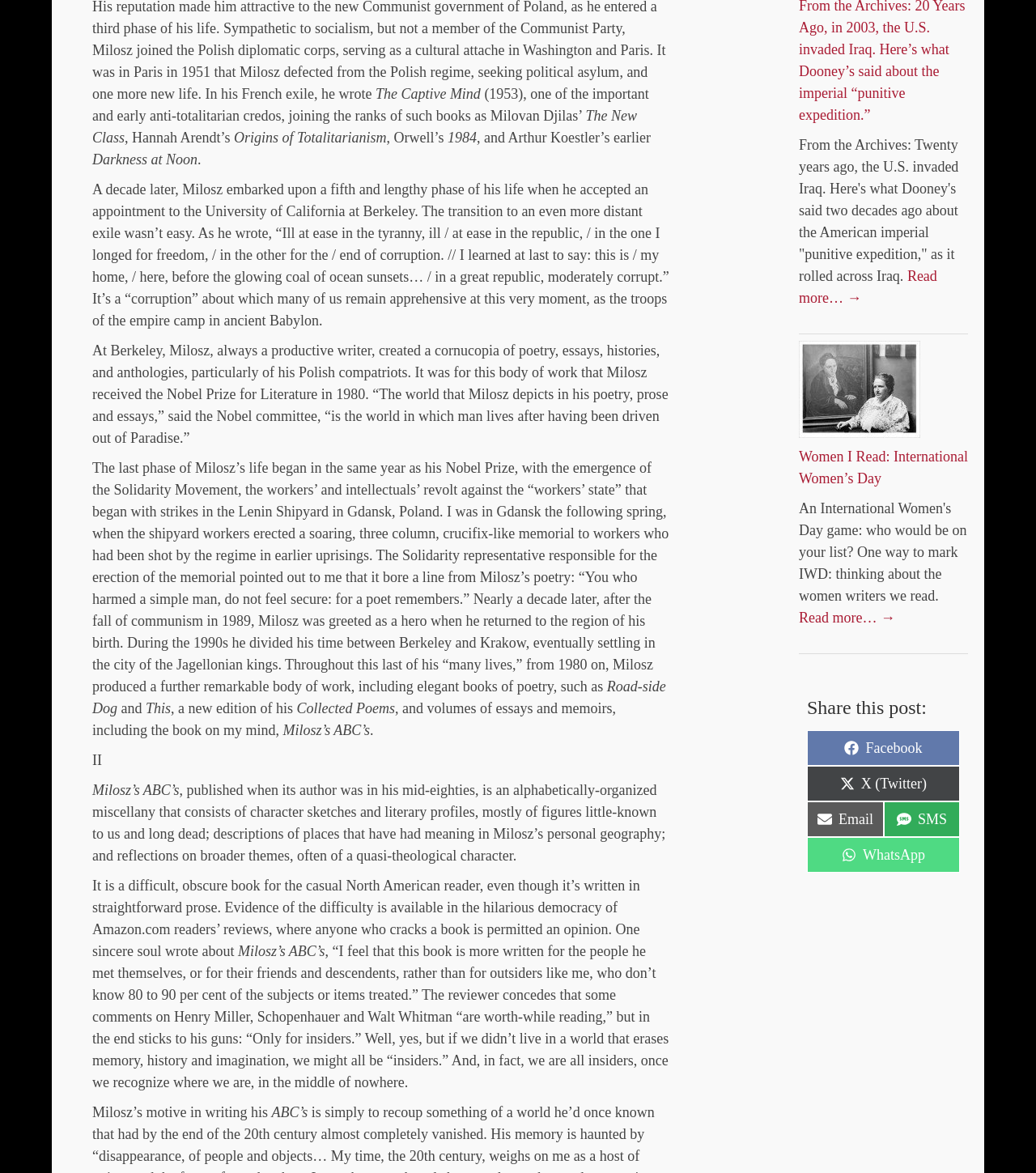Determine the coordinates of the bounding box that should be clicked to complete the instruction: "Read more about Women I Read on International Women’s Day". The coordinates should be represented by four float numbers between 0 and 1: [left, top, right, bottom].

[0.771, 0.52, 0.864, 0.533]